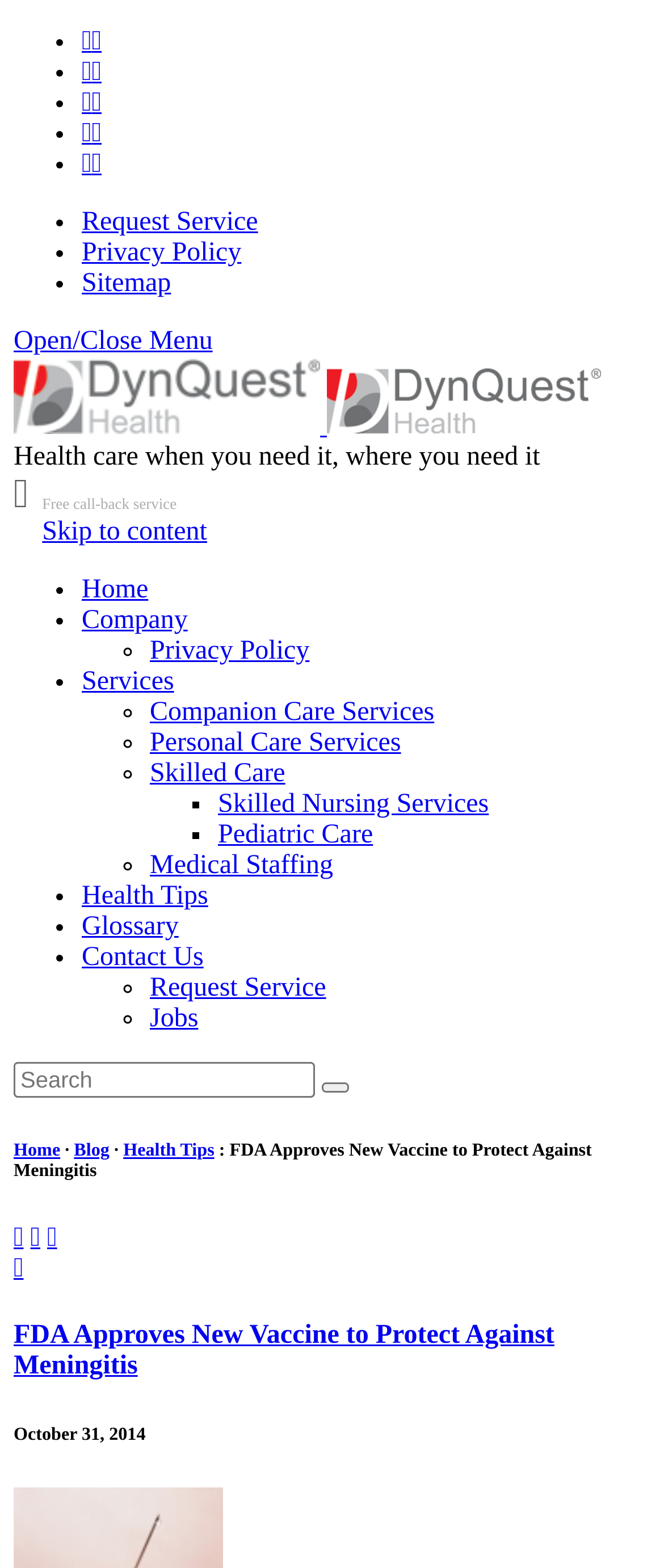Identify the bounding box coordinates for the UI element described by the following text: "". Provide the coordinates as four float numbers between 0 and 1, in the format [left, top, right, bottom].

[0.071, 0.78, 0.086, 0.799]